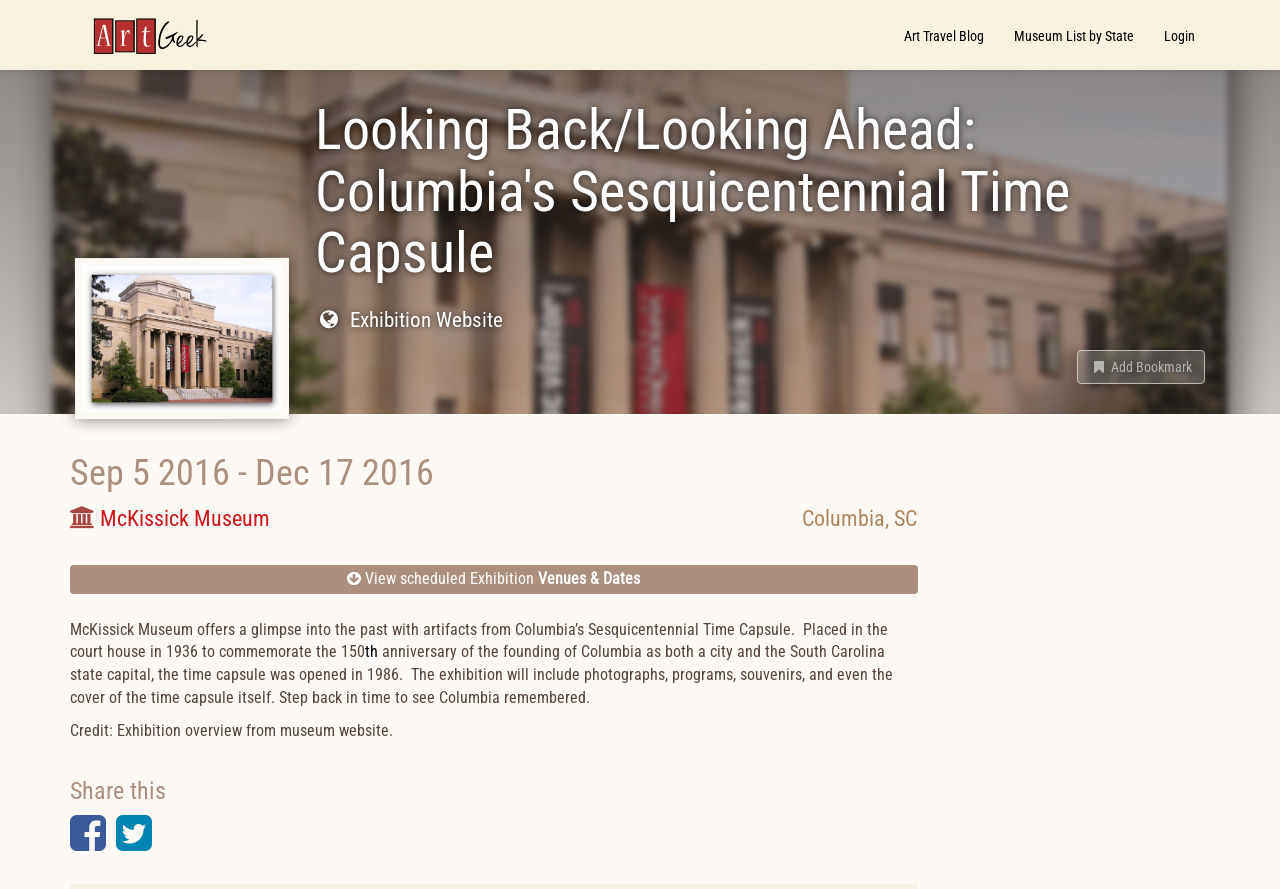What is the duration of the exhibition?
Refer to the image and respond with a one-word or short-phrase answer.

Sep 5 2016 - Dec 17 2016